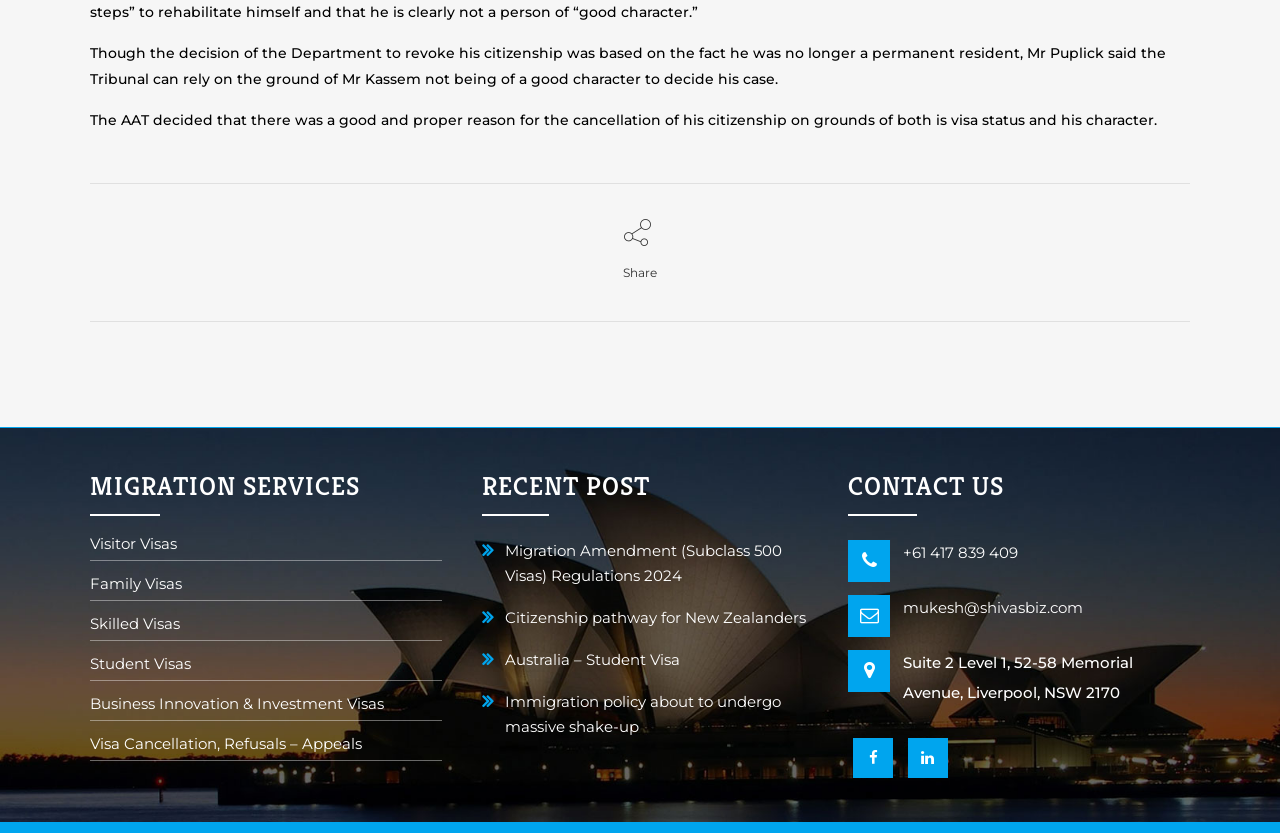Could you specify the bounding box coordinates for the clickable section to complete the following instruction: "Contact us through phone"?

[0.706, 0.652, 0.796, 0.675]